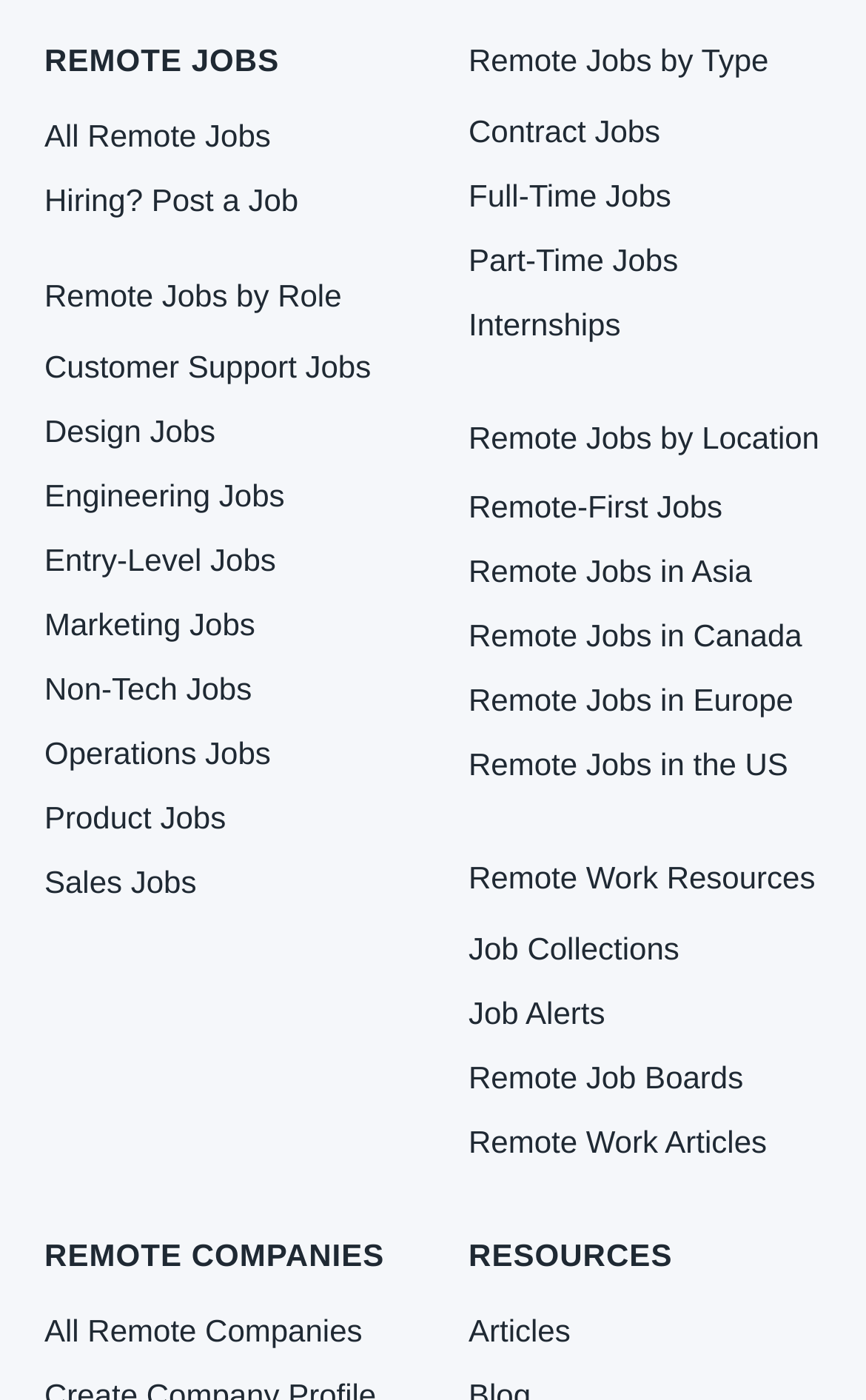Can you find the bounding box coordinates for the element that needs to be clicked to execute this instruction: "Explore remote work resources"? The coordinates should be given as four float numbers between 0 and 1, i.e., [left, top, right, bottom].

[0.541, 0.614, 0.949, 0.642]